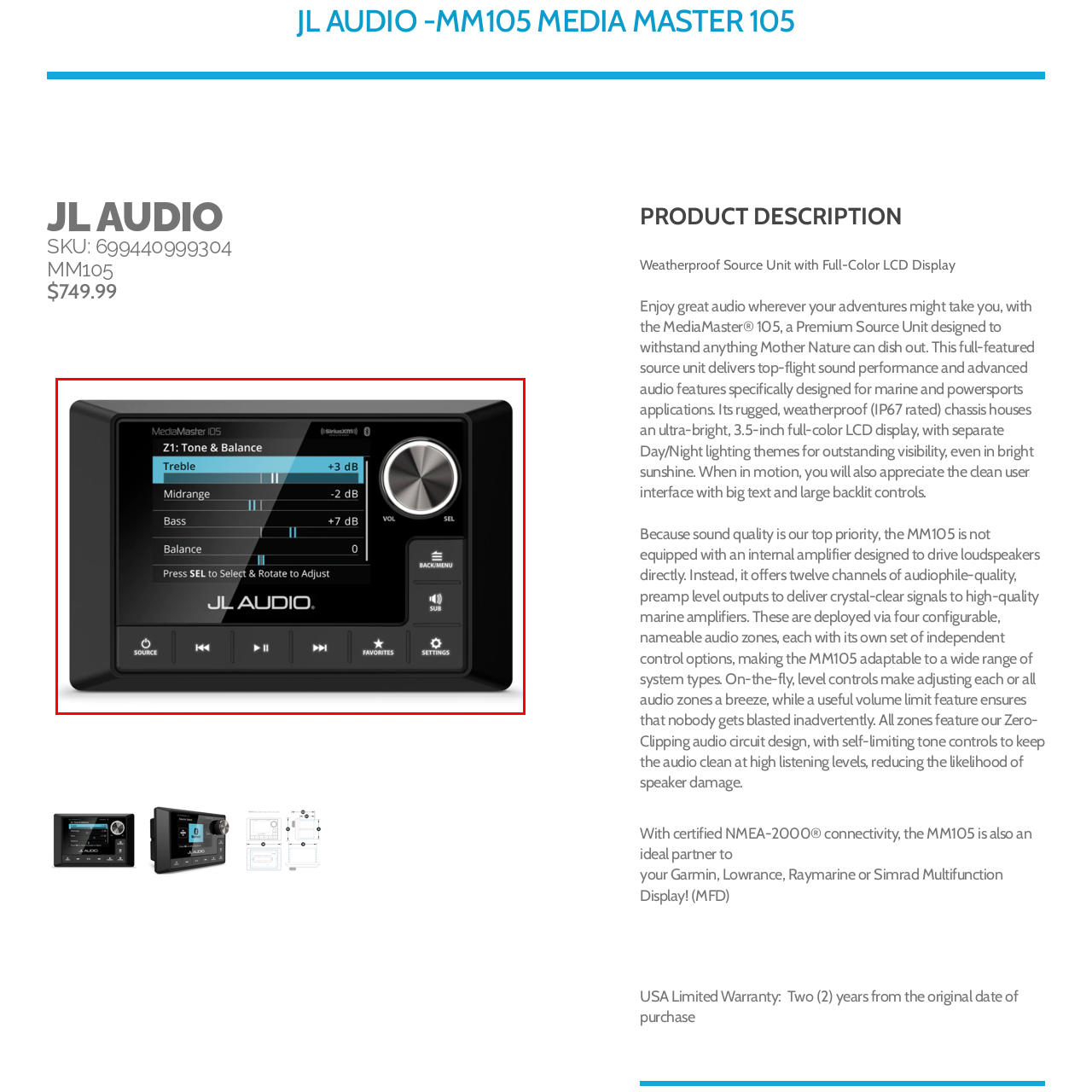Explain comprehensively what is shown in the image marked by the red outline.

The image showcases the JL Audio Media Master 105, an advanced audio source unit designed for marine and powersports applications. Featuring a full-color LCD display, the screen prominently displays the tone and balance settings. Users can easily adjust the treble, midrange, bass, and balance levels, with the current values indicating a treble boost of +3 dB, a midrange reduction of -2 dB, and a strong bass enhancement of +7 dB. The black casing complements the intuitive layout of buttons, including a central volume control knob, alongside clearly labeled functions for source selection, playback, favorites, and settings. The device emphasizes user-friendly features, ensuring optimal audio performance in various environments.